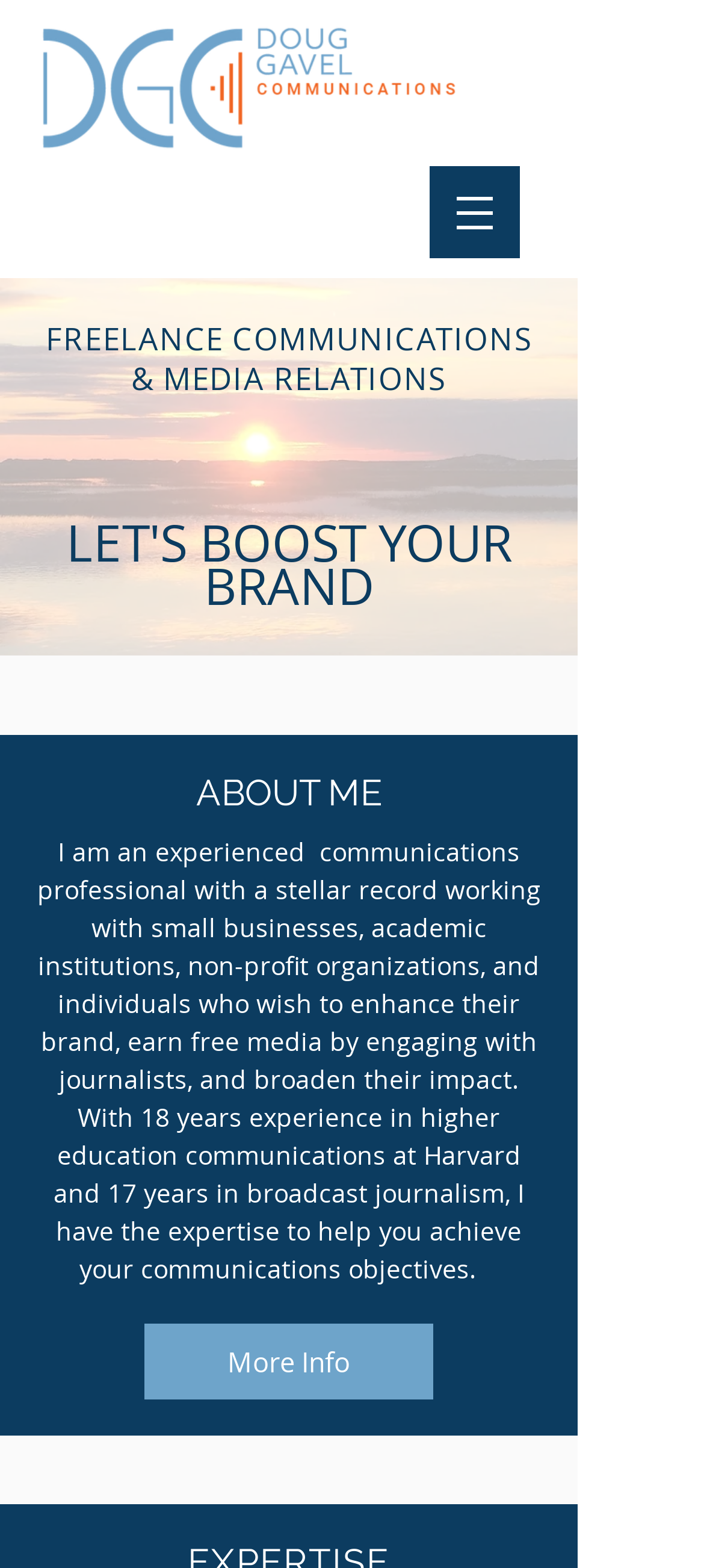Find the coordinates for the bounding box of the element with this description: "More Info".

[0.205, 0.844, 0.615, 0.892]